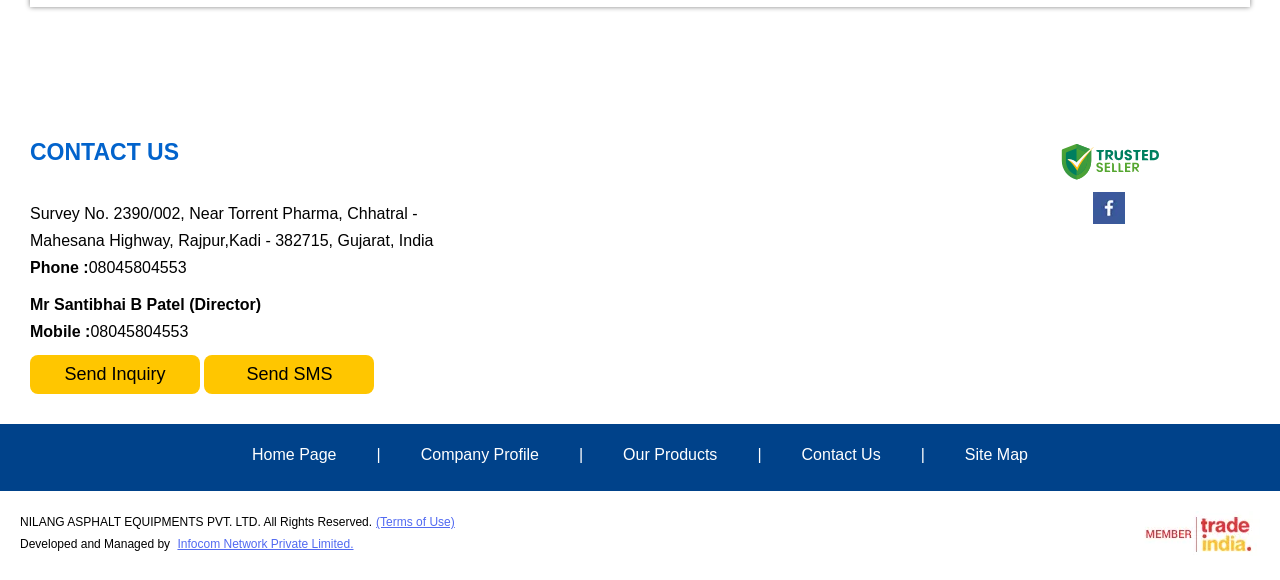Find the bounding box coordinates of the area that needs to be clicked in order to achieve the following instruction: "Visit Facebook page". The coordinates should be specified as four float numbers between 0 and 1, i.e., [left, top, right, bottom].

[0.854, 0.378, 0.879, 0.388]